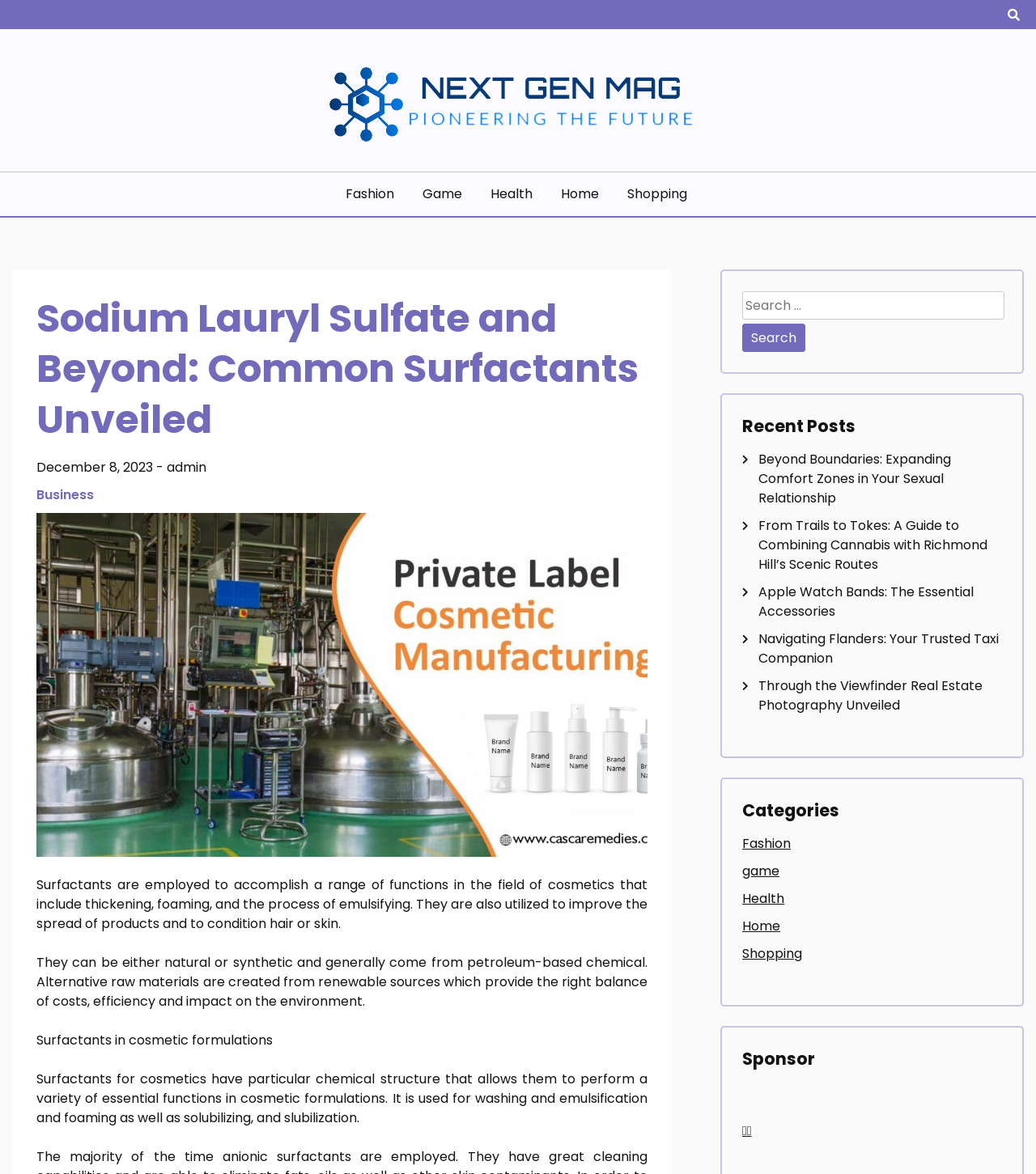Use one word or a short phrase to answer the question provided: 
How many recent posts are listed?

5